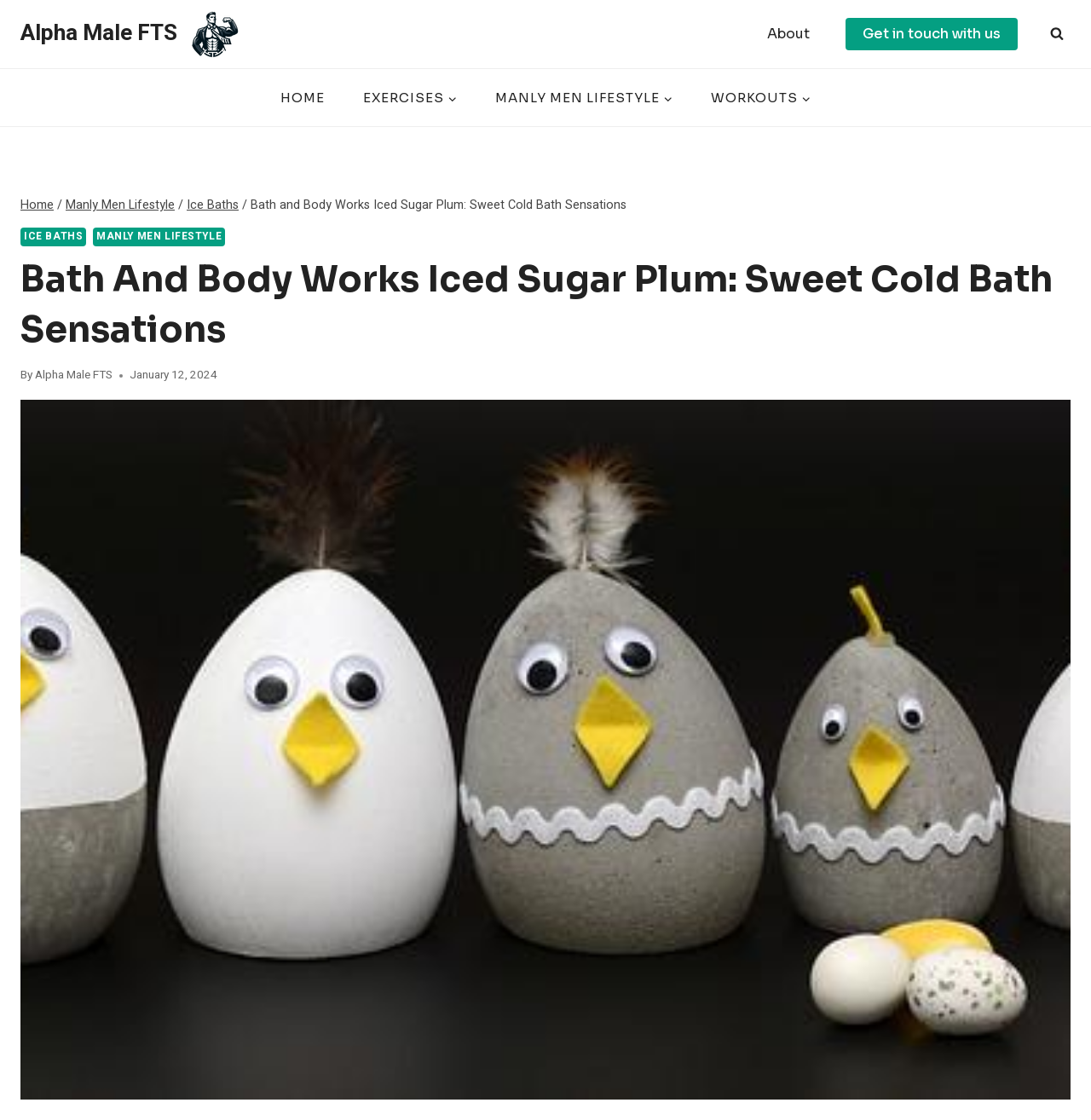Extract the bounding box of the UI element described as: "Get in touch with us".

[0.775, 0.016, 0.933, 0.045]